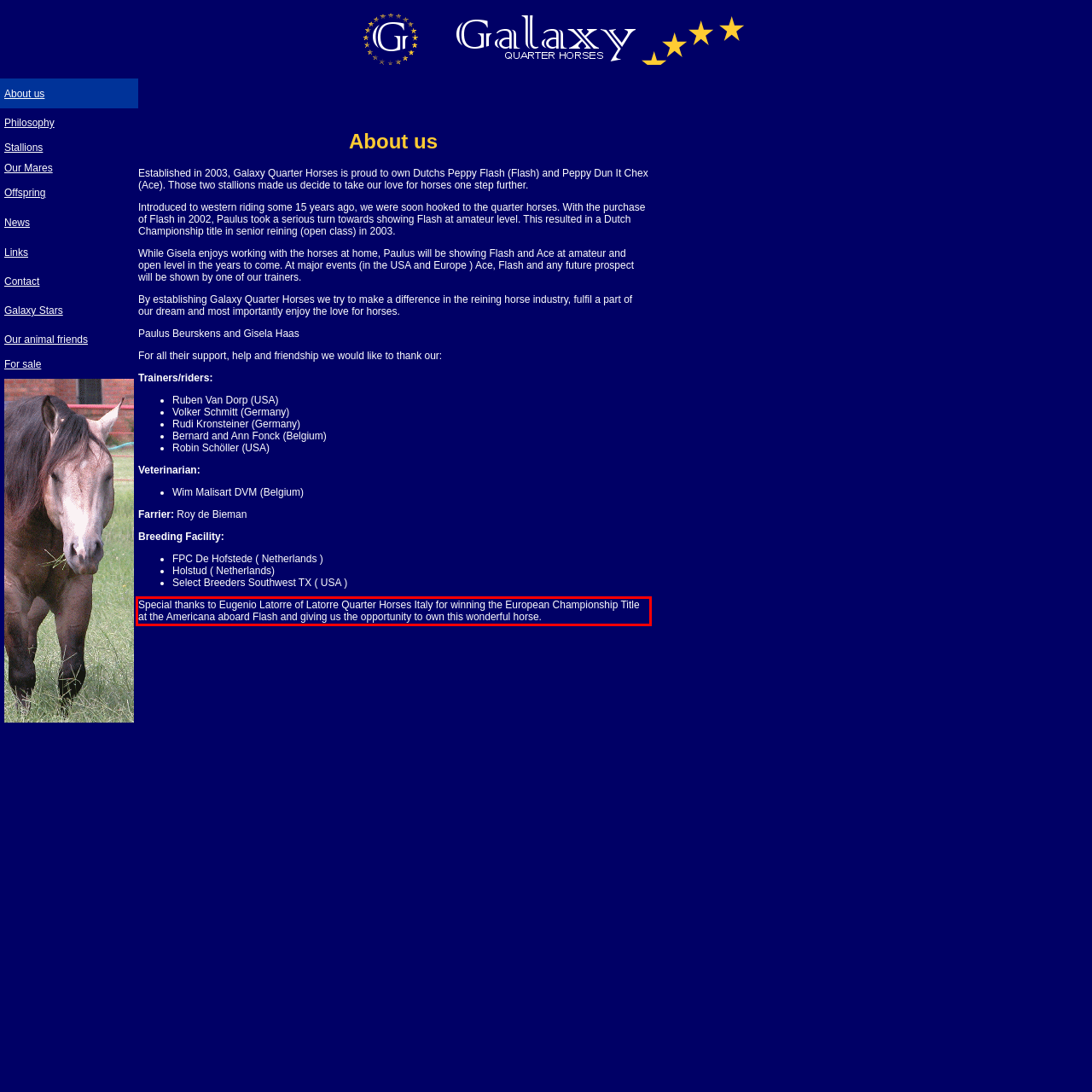Please identify the text within the red rectangular bounding box in the provided webpage screenshot.

Special thanks to Eugenio Latorre of Latorre Quarter Horses Italy for winning the European Championship Title at the Americana aboard Flash and giving us the opportunity to own this wonderful horse.